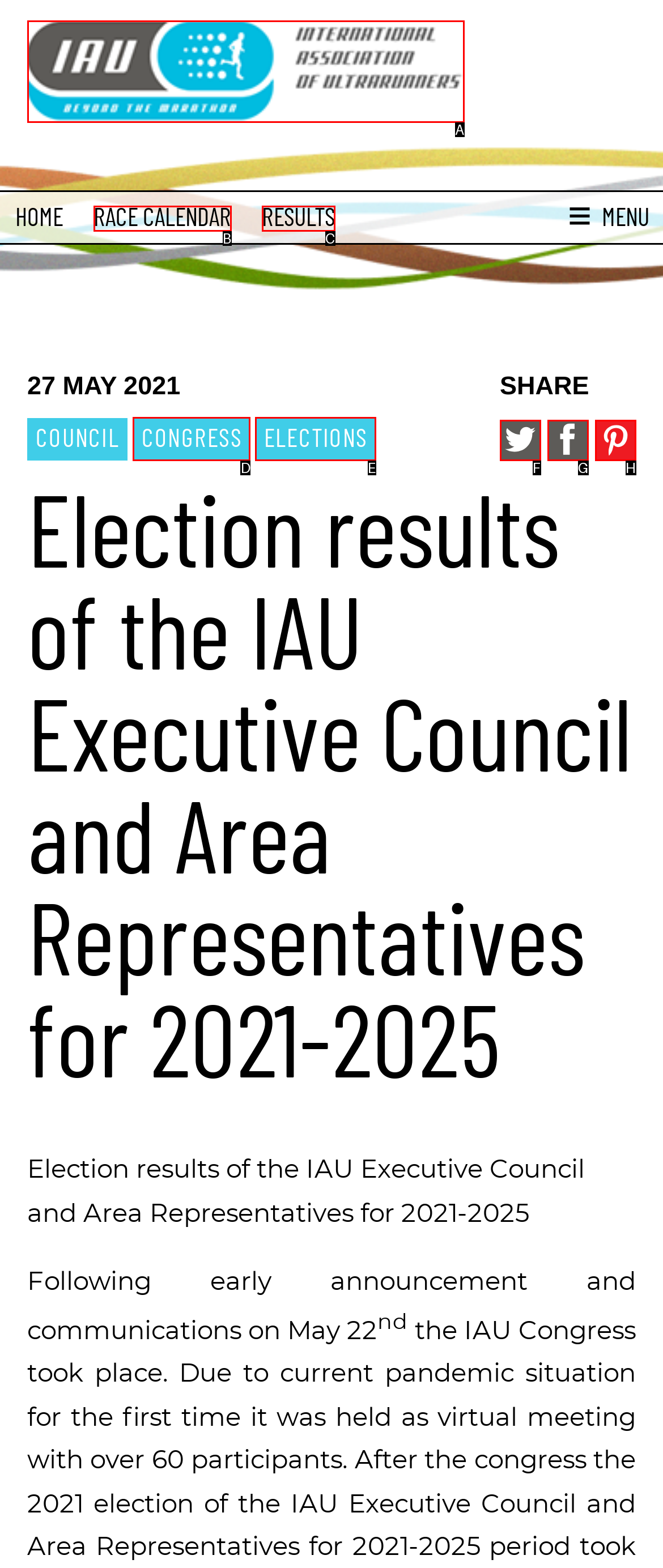Identify which option matches the following description: Race Calendar
Answer by giving the letter of the correct option directly.

B